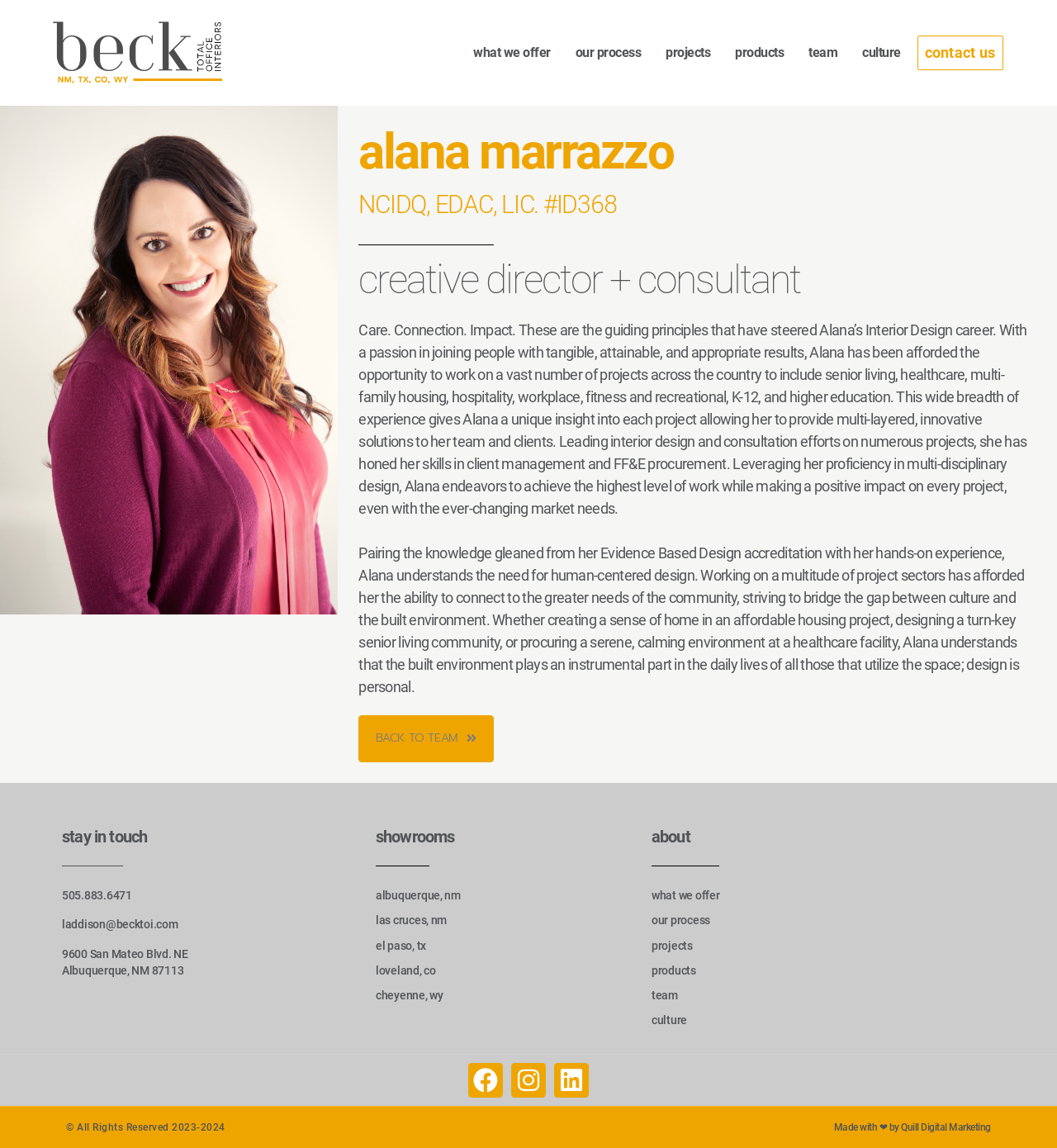What is the phone number?
Please provide a single word or phrase based on the screenshot.

505.883.6471